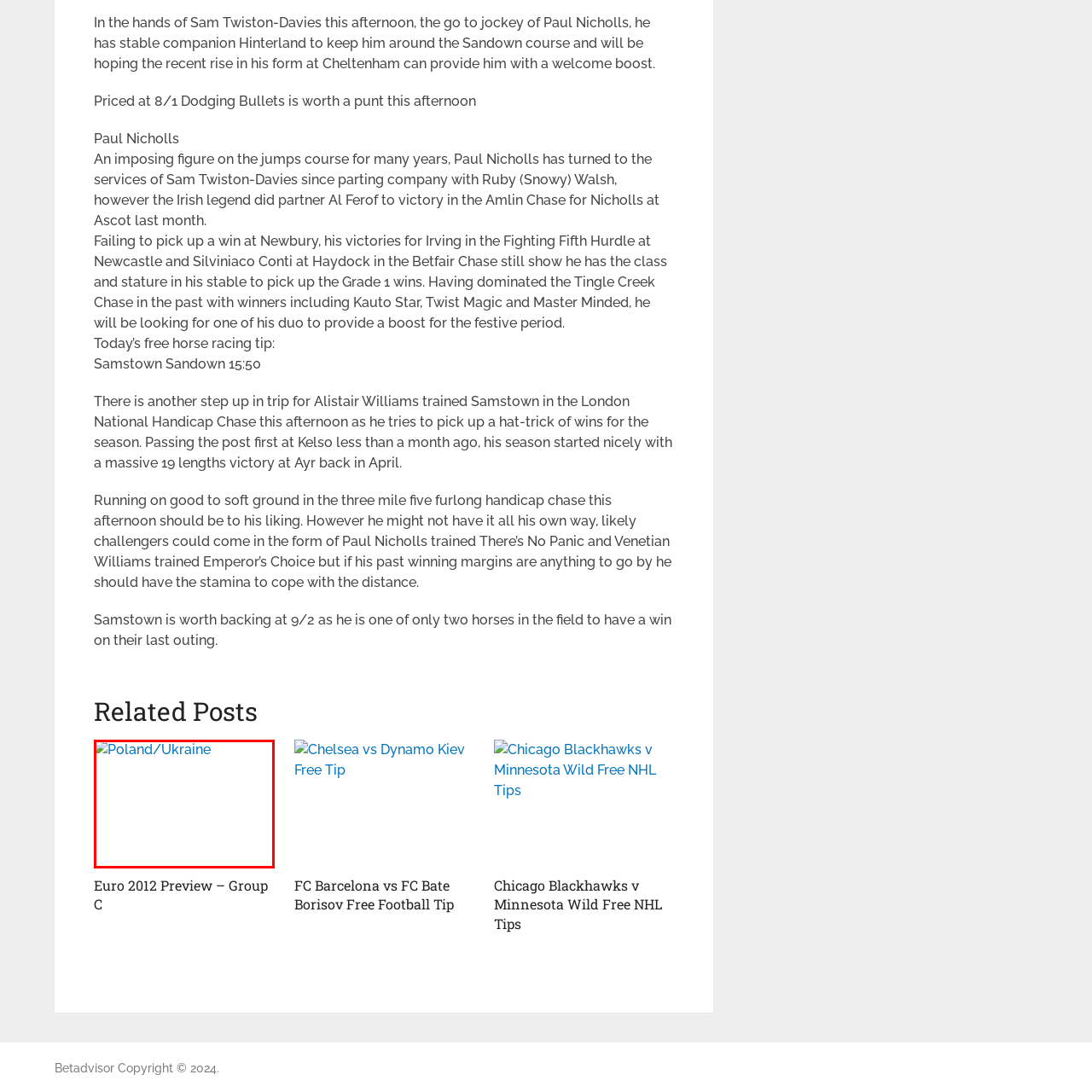Create a thorough description of the image portion outlined in red.

The image features a visual representation related to "Poland/Ukraine," likely linked to a sports event or analysis concerning these two nations. Accompanying this image is text that draws attention to relevant commentary or insights, such as the anticipation of sporting matches or evaluations of performances. This context suggests a focus on the relationship between Poland and Ukraine in the realm of sports, conveying excitement or analysis tied to forthcoming events or historical matchups.